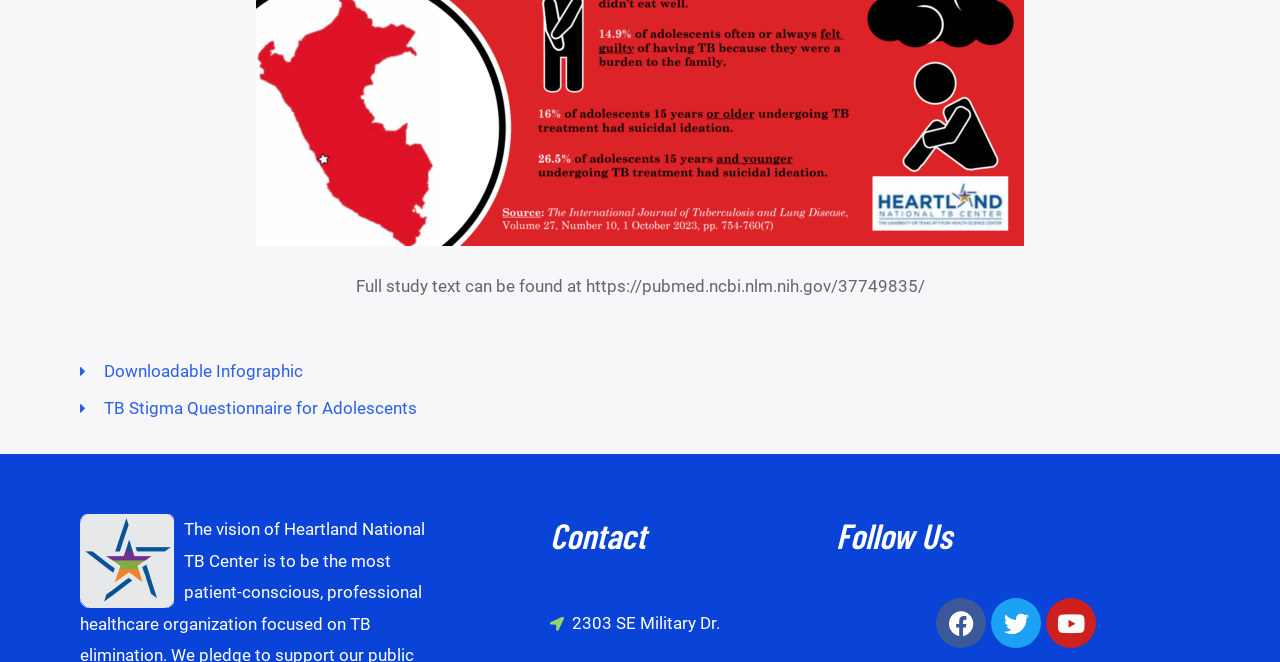Bounding box coordinates should be provided in the format (top-left x, top-left y, bottom-right x, bottom-right y) with all values between 0 and 1. Identify the bounding box for this UI element: Downloadable Infographic

[0.062, 0.538, 0.938, 0.585]